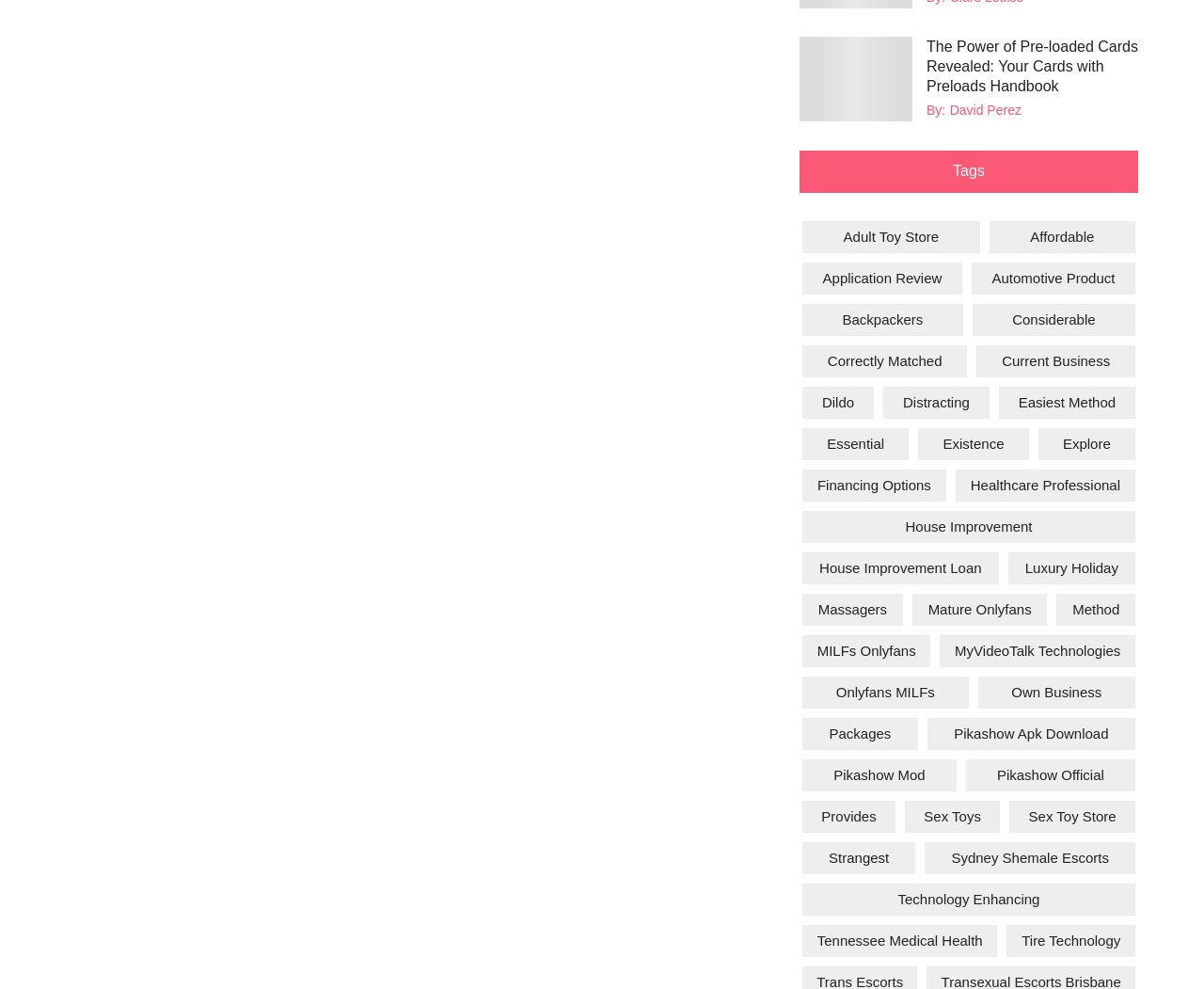Identify the bounding box of the HTML element described as: "The B Team at 10".

None